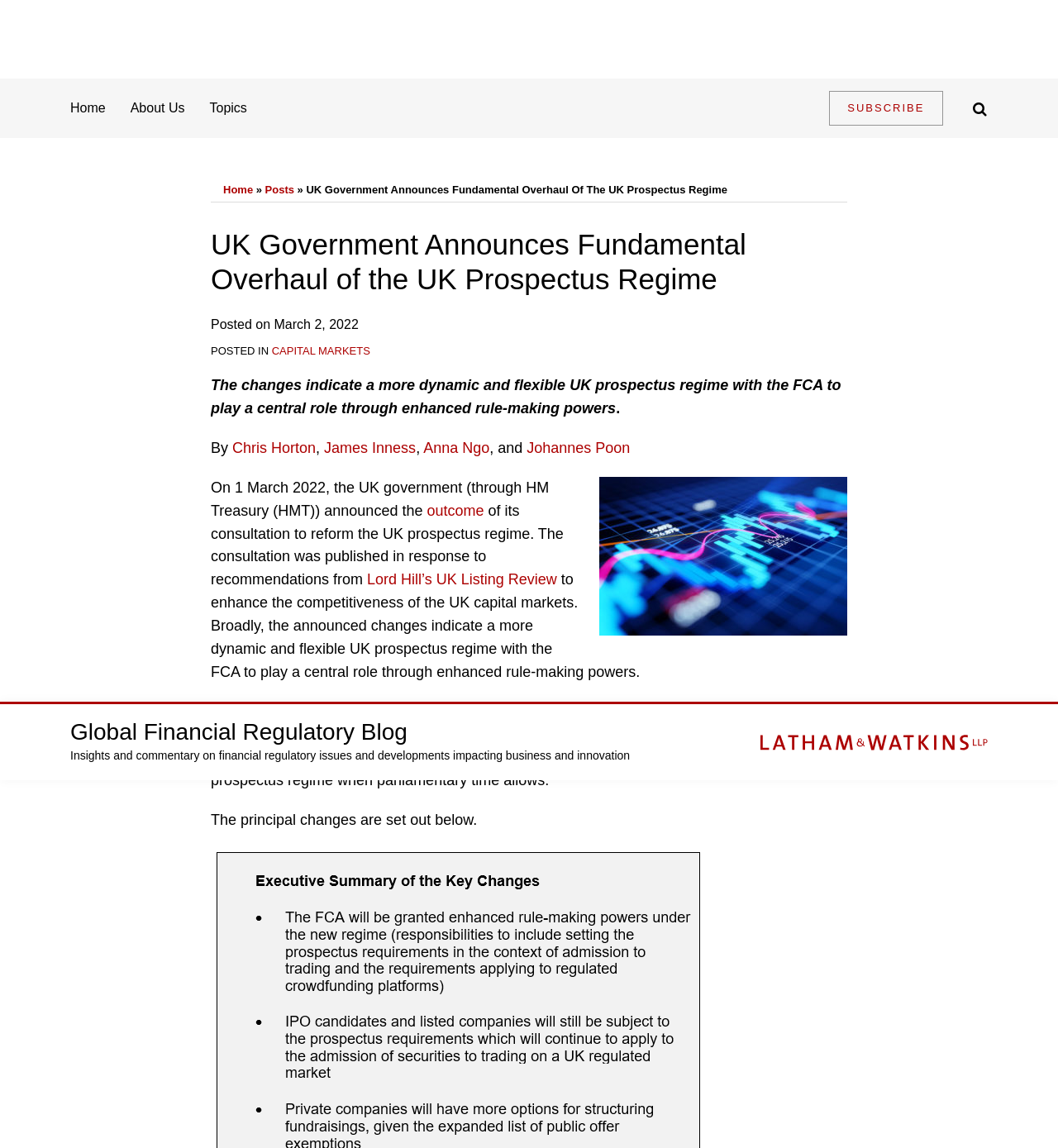What is the role of the FCA?
Please describe in detail the information shown in the image to answer the question.

I found the answer by reading the text content of the webpage, which states that 'The FCA will be granted enhanced rule-making powers to specify in its rulebook if and when a prospectus is required...'.